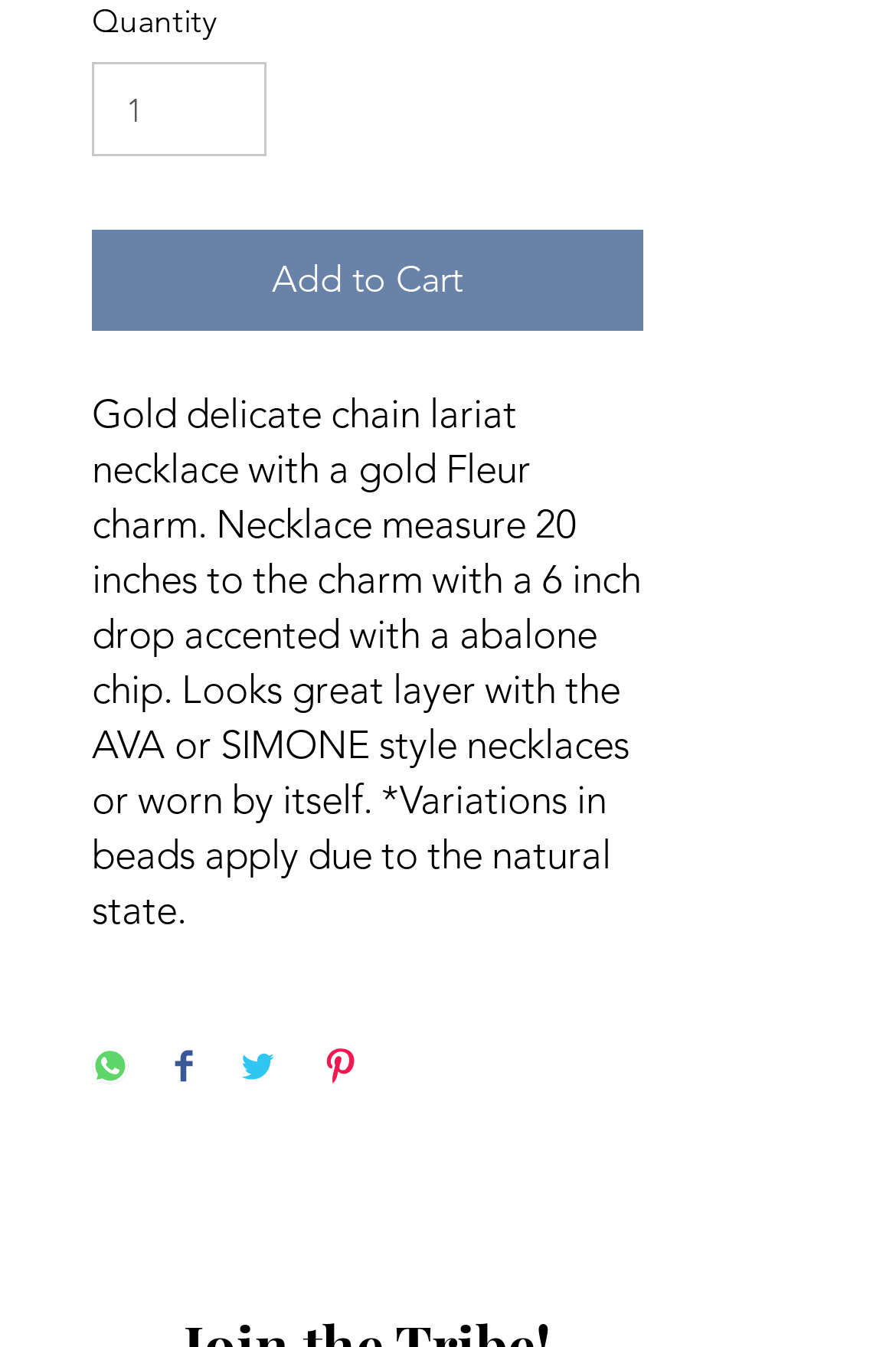What is the minimum quantity to add to cart?
Give a detailed response to the question by analyzing the screenshot.

I found a spinbutton element with the label 'Quantity' that has a valuemin of 1, indicating that the minimum quantity to add to cart is 1.